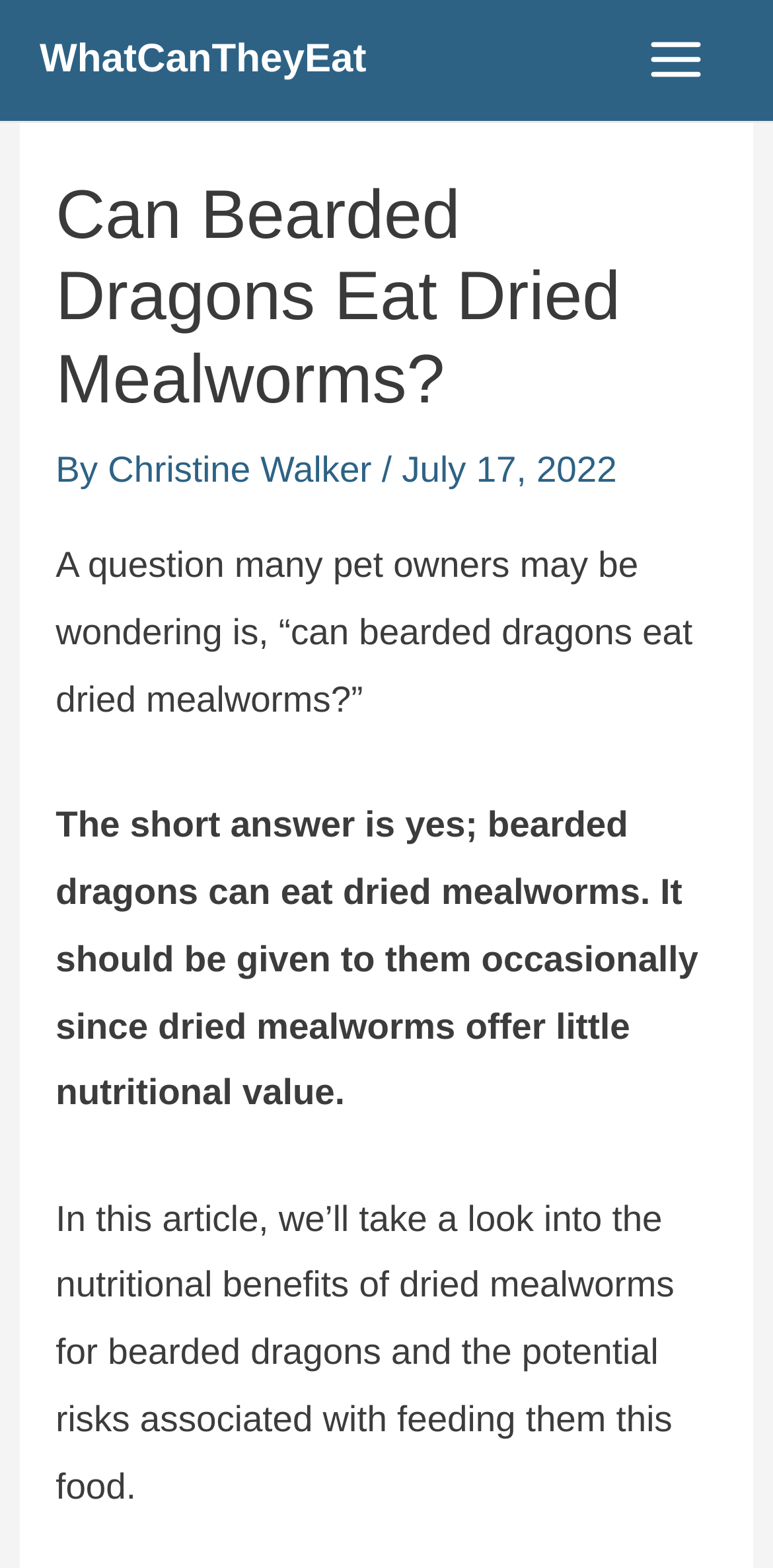Refer to the image and provide a thorough answer to this question:
When was the article published?

The article was published on July 17, 2022, as stated in the text next to the author's name.